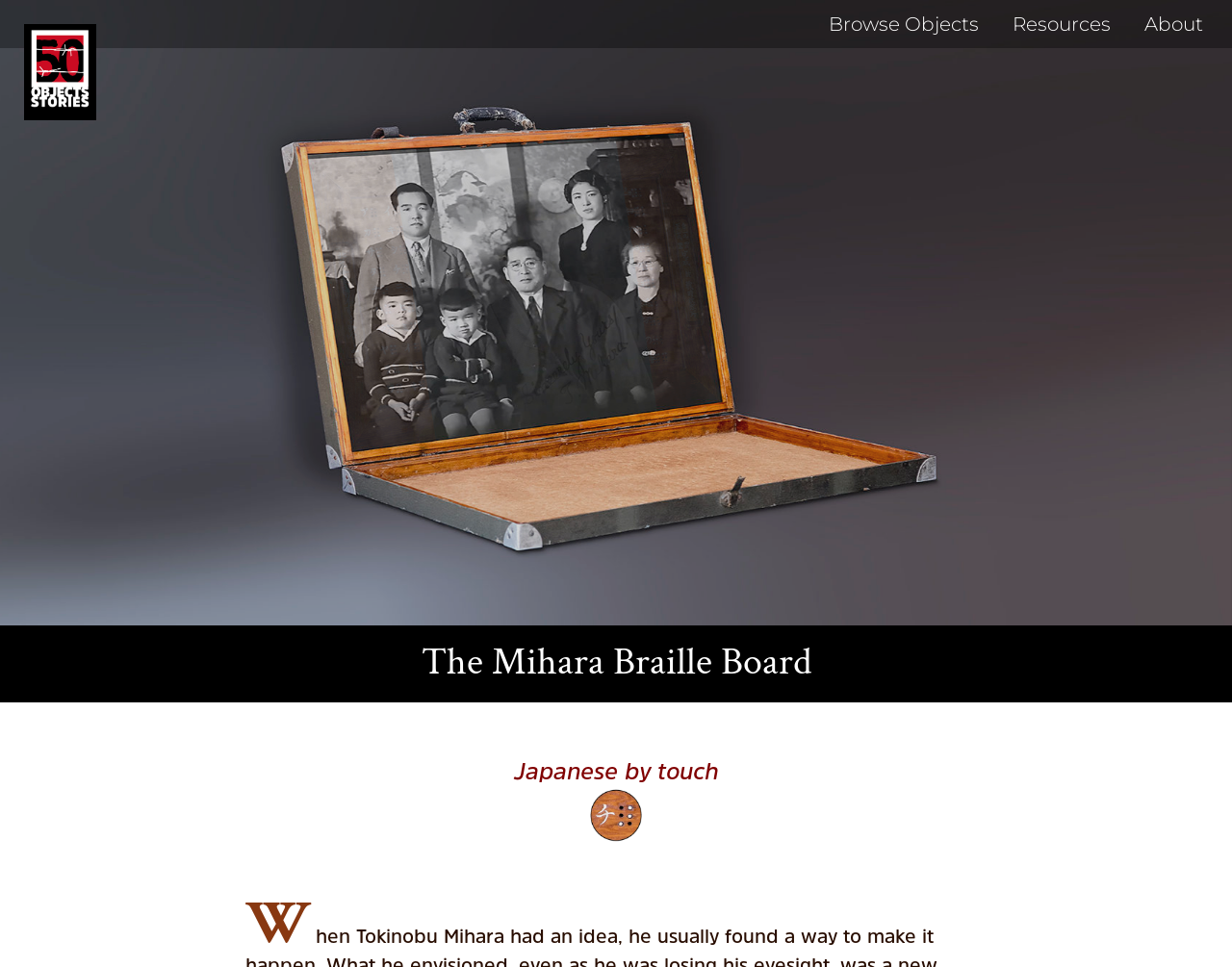Detail the various sections and features of the webpage.

The webpage is about the Mihara Braille Board, specifically showcasing 50 objects. At the top left corner, there is a navigation menu labeled "Main Menu" with an image of "50 Objects" to its right. Below the navigation menu, there are three links: "Browse Objects", "Resources", and "About", aligned horizontally from left to right.

The main content area takes up most of the page, with a heading "The Mihara Braille Board" located near the top. Below this heading, there is a section with a heading "Japanese by touch", accompanied by a link to its right. The page also has a dropdown menu or a list of options, but its content is not specified.

Overall, the webpage has a simple and organized layout, with clear headings and concise text, making it easy to navigate and understand.